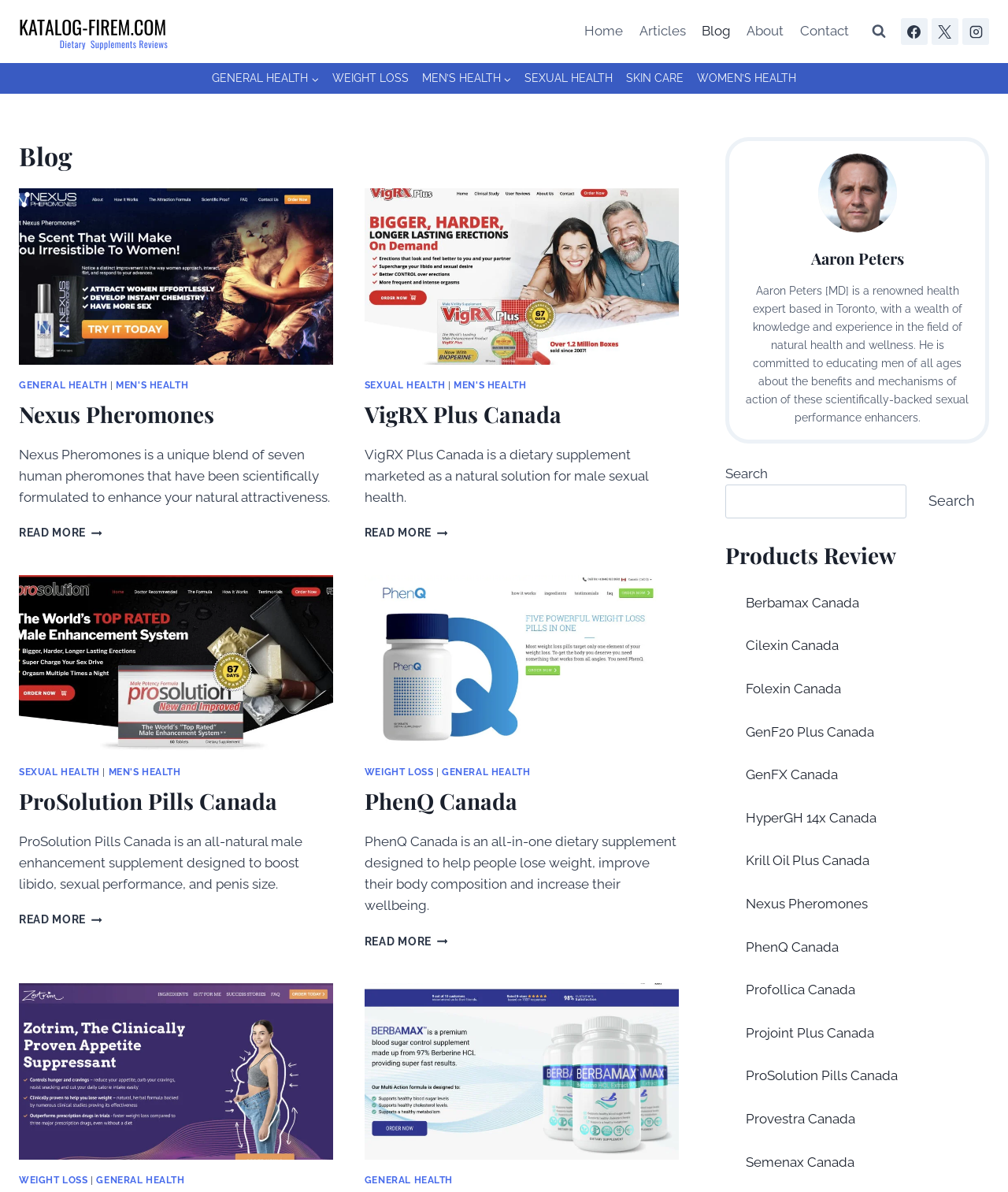Find the bounding box coordinates of the element to click in order to complete the given instruction: "Click on the 'MORE' dropdown menu."

None